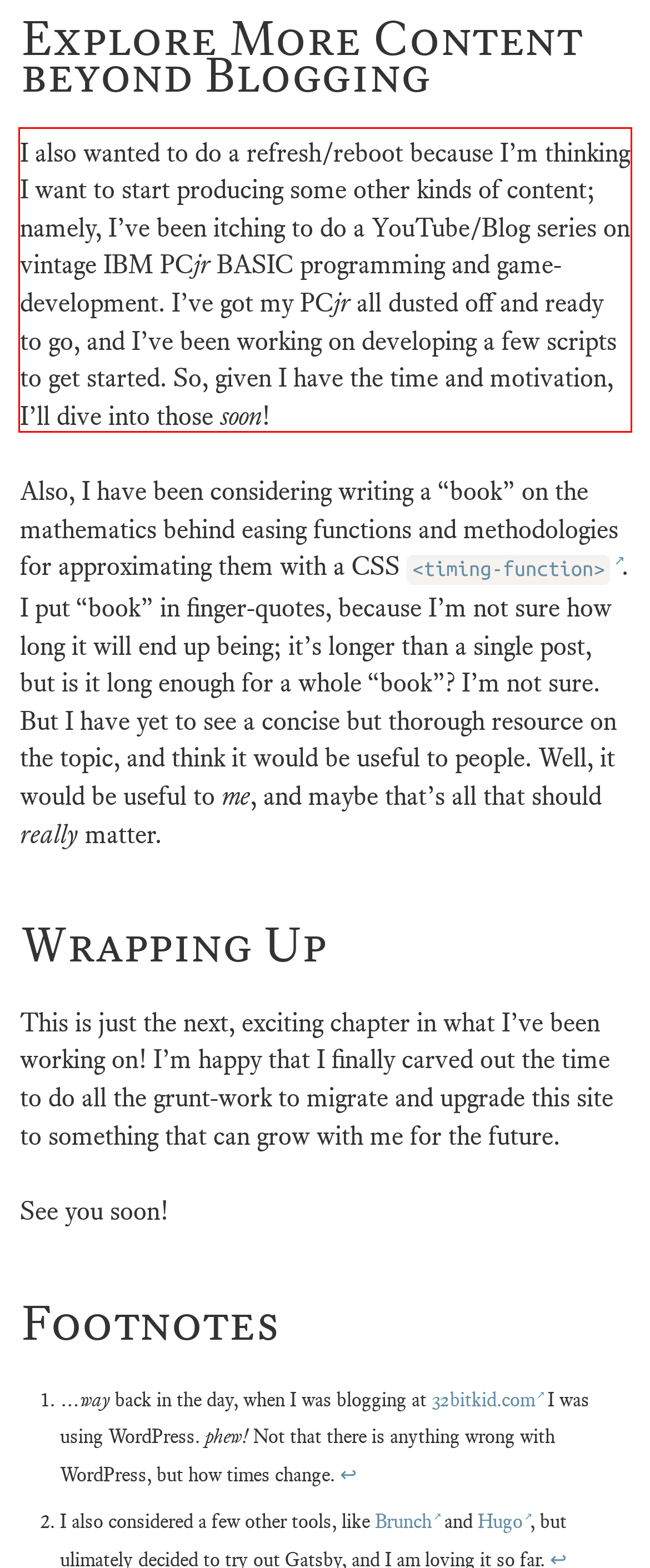Examine the webpage screenshot and use OCR to obtain the text inside the red bounding box.

I also wanted to do a refresh/reboot because I’m thinking I want to start producing some other kinds of content; namely, I’ve been itching to do a YouTube/Blog series on vintage IBM PCjr BASIC programming and game-development. I’ve got my PCjr all dusted off and ready to go, and I’ve been working on developing a few scripts to get started. So, given I have the time and motivation, I’ll dive into those soon!